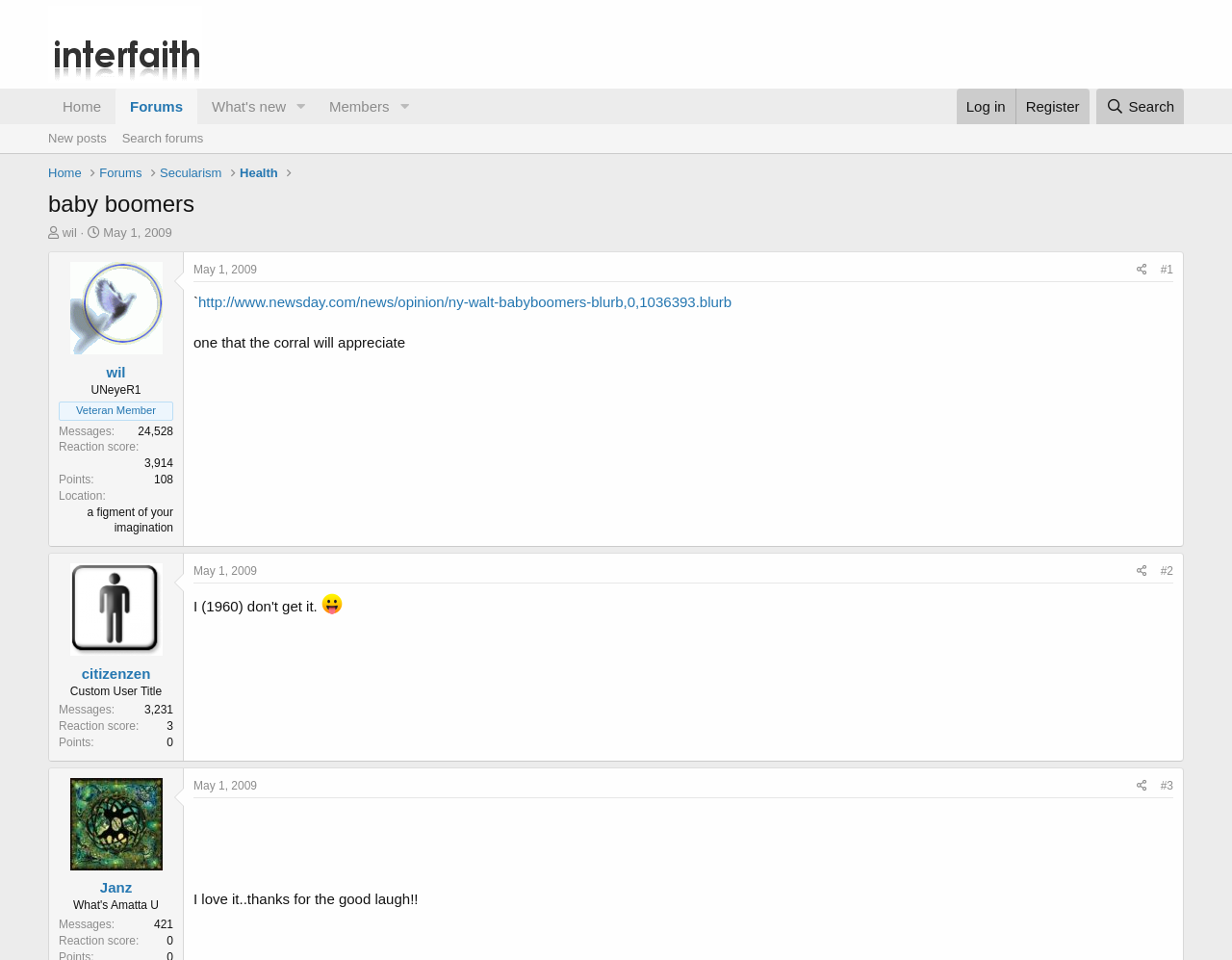Highlight the bounding box coordinates of the region I should click on to meet the following instruction: "Click on the 'Log in' link".

[0.776, 0.092, 0.824, 0.129]